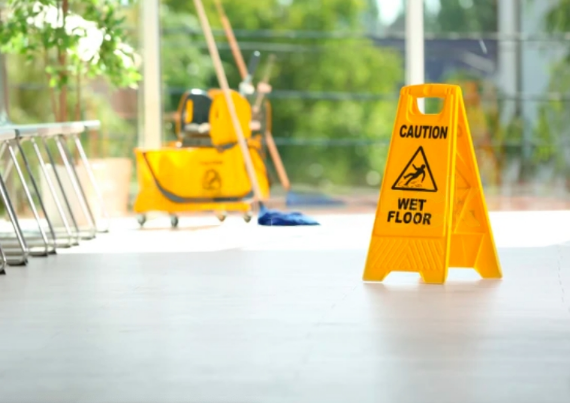Analyze the image and answer the question with as much detail as possible: 
What contributes to the pleasant atmosphere?

The well-lit area and the hints of greenery visible through the large windows in the background of the image contribute to a pleasant atmosphere, making the space feel more inviting and comfortable.